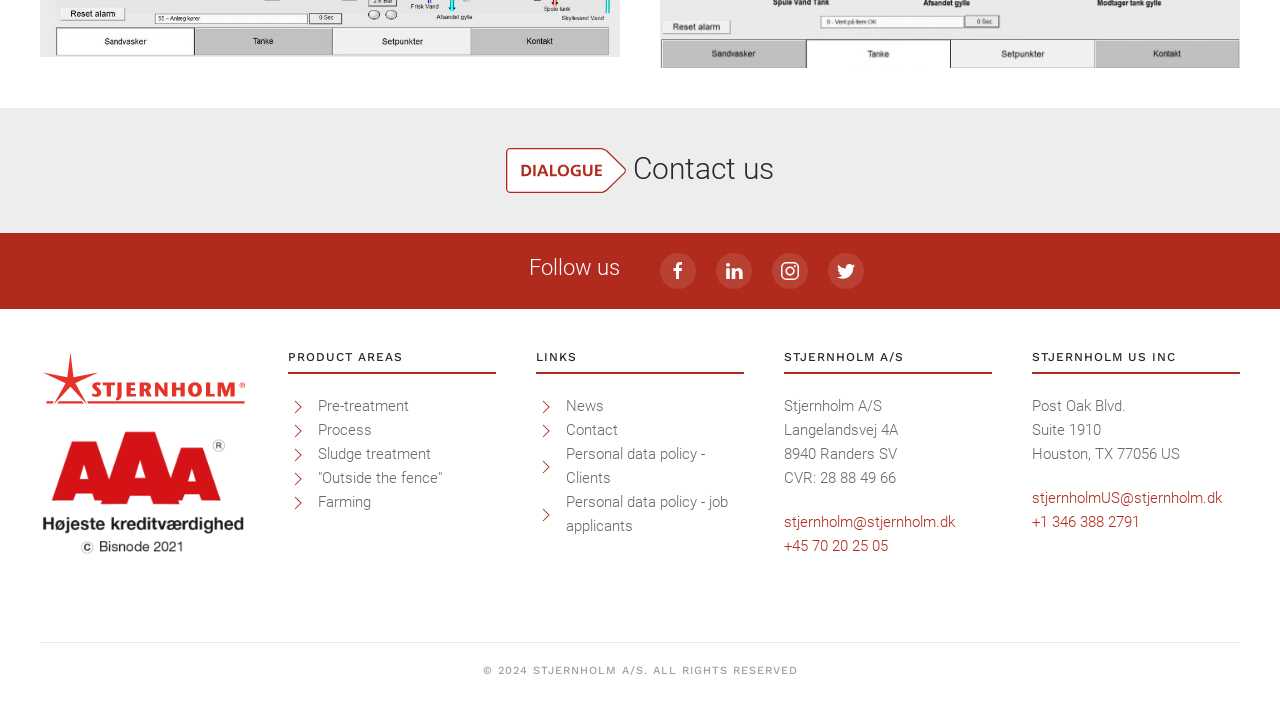Using the elements shown in the image, answer the question comprehensively: What is the year of copyright?

The year of copyright can be found at the bottom of the webpage, which is mentioned as '2024' in the StaticText element with coordinates [0.389, 0.924, 0.412, 0.942]